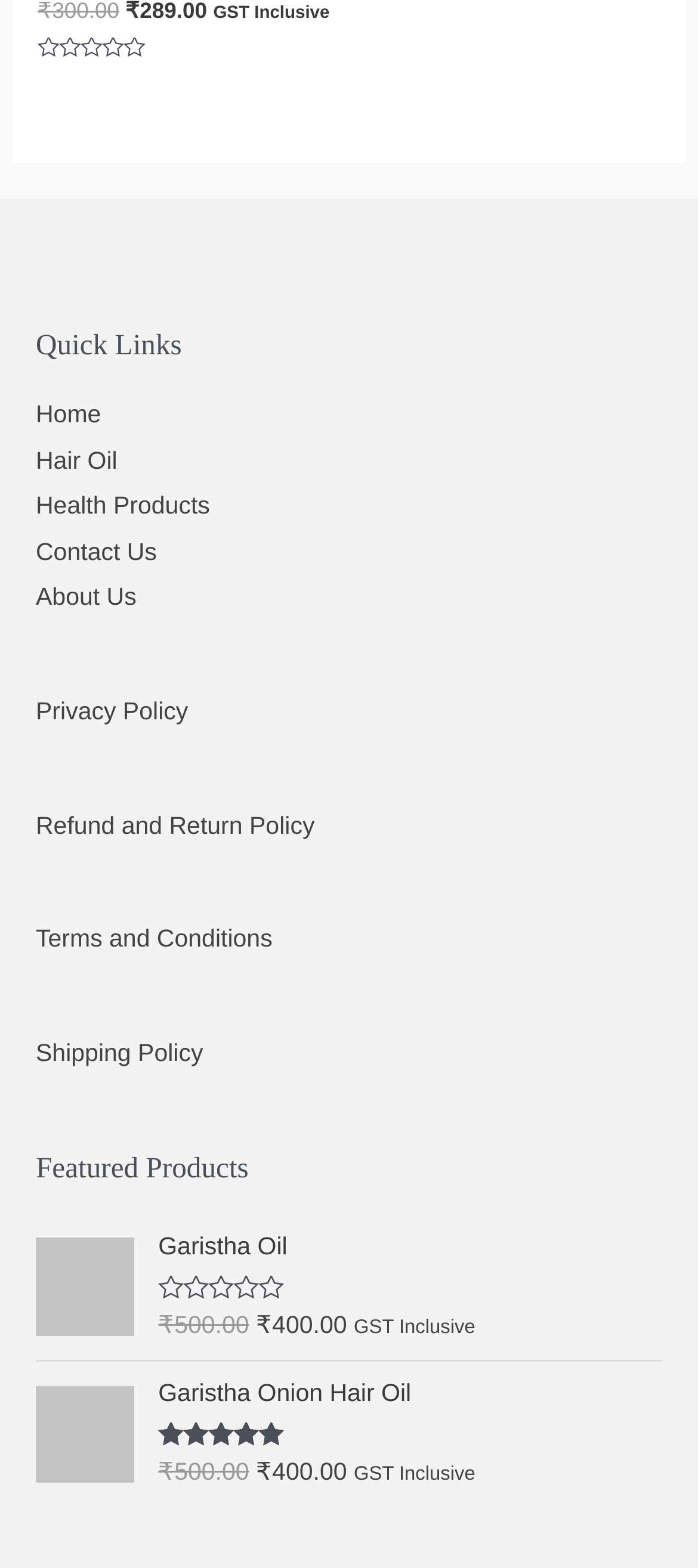What is the rating of Garistha Oil?
Using the image as a reference, deliver a detailed and thorough answer to the question.

I found the text 'Rated 5.00 out of 5' under the product description of Garistha Oil, so the rating of Garistha Oil is 5 out of 5.